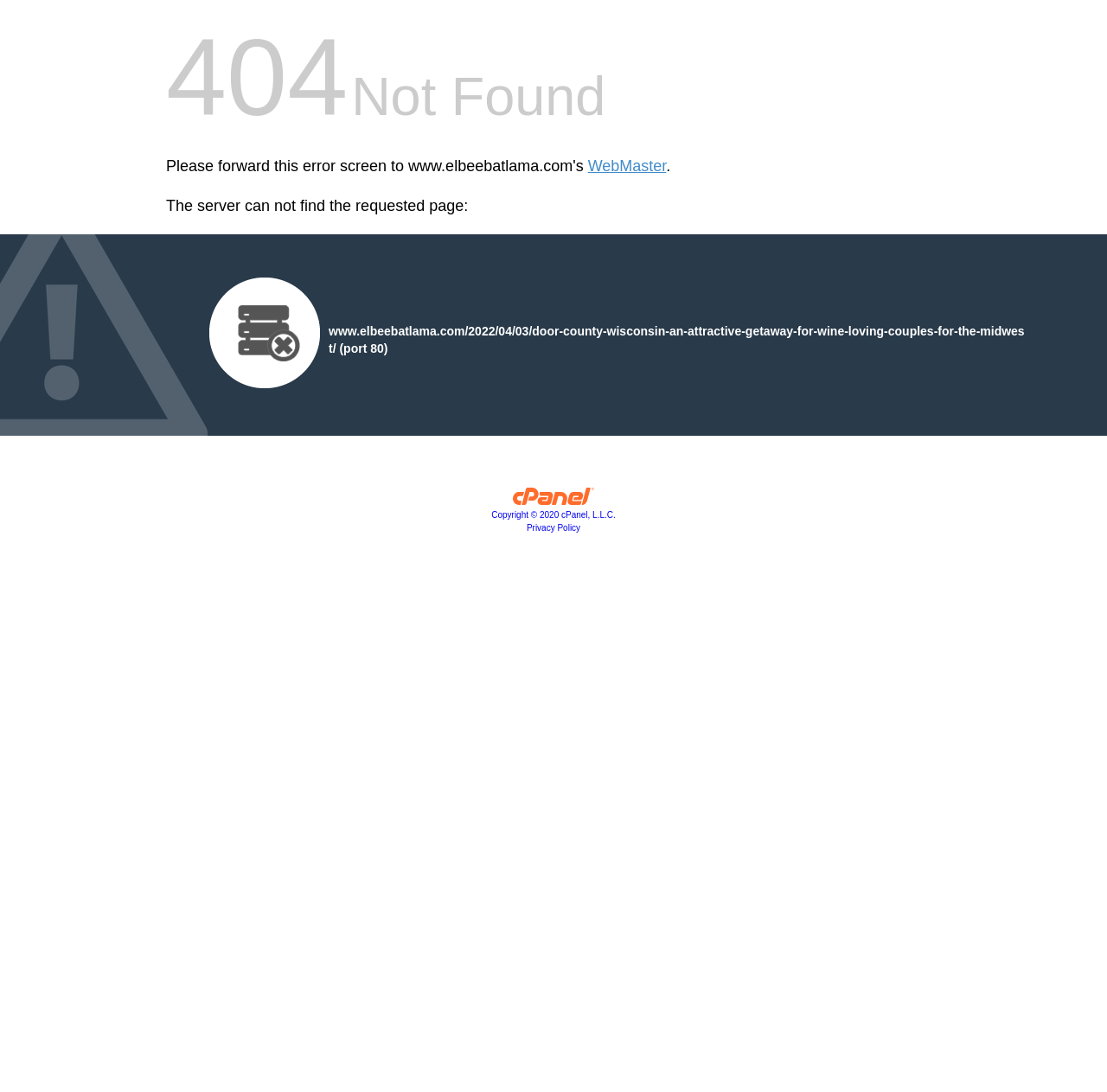What is the purpose of the image on the webpage?
Please provide a single word or phrase based on the screenshot.

Decoration or illustration